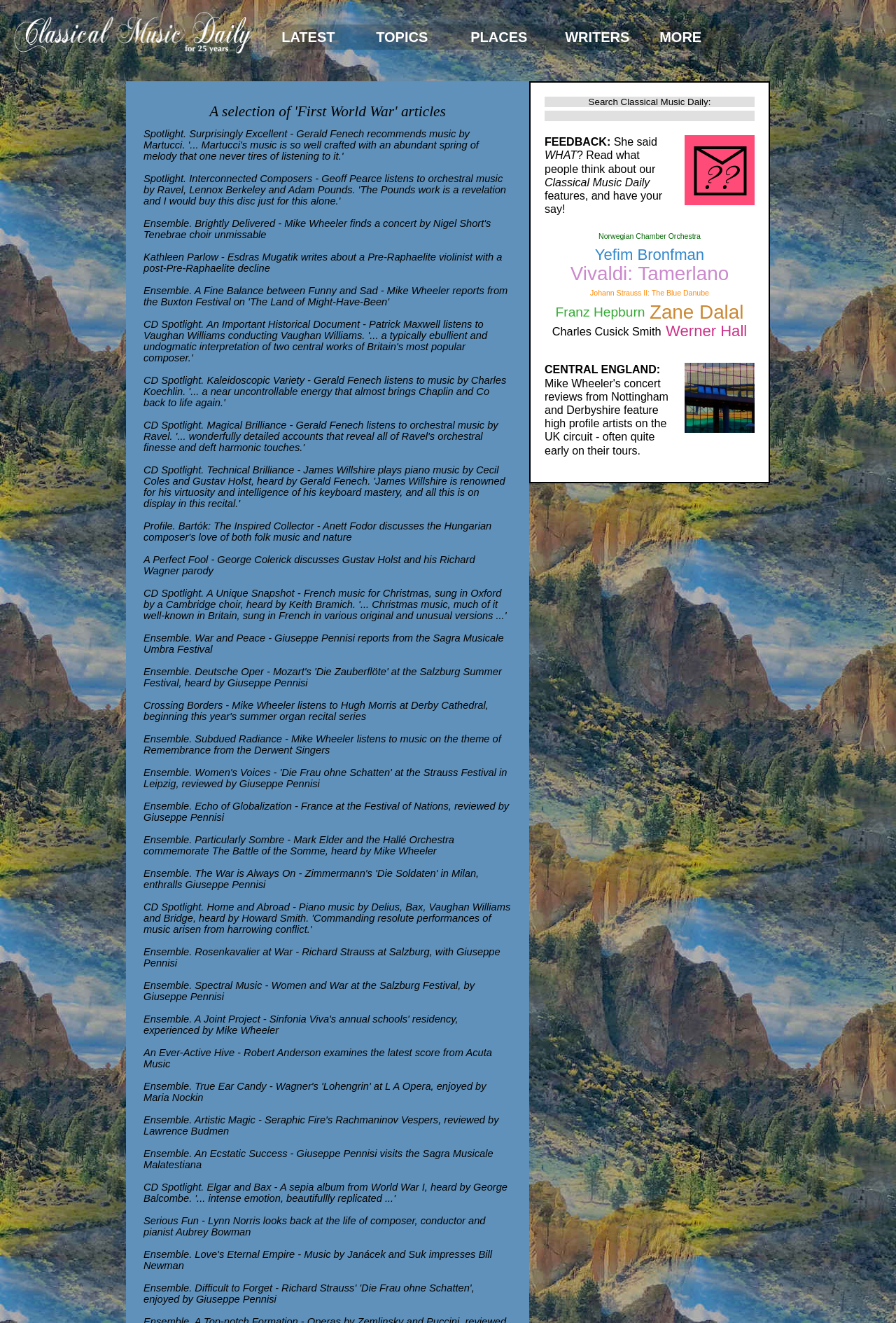Find the bounding box coordinates for the area that should be clicked to accomplish the instruction: "Read about First World War articles".

[0.16, 0.078, 0.571, 0.091]